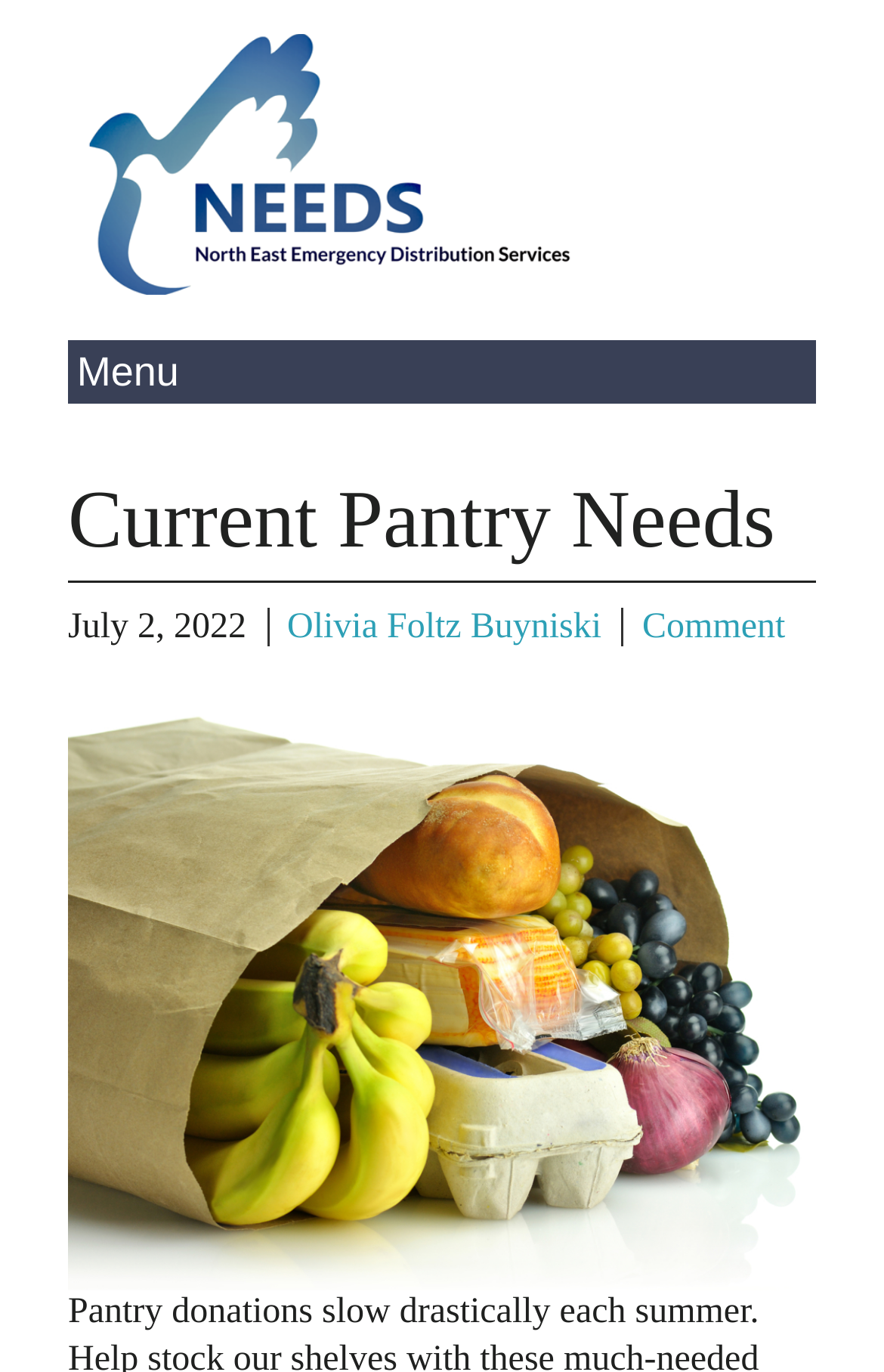Locate the bounding box of the user interface element based on this description: "Uncategorized".

None